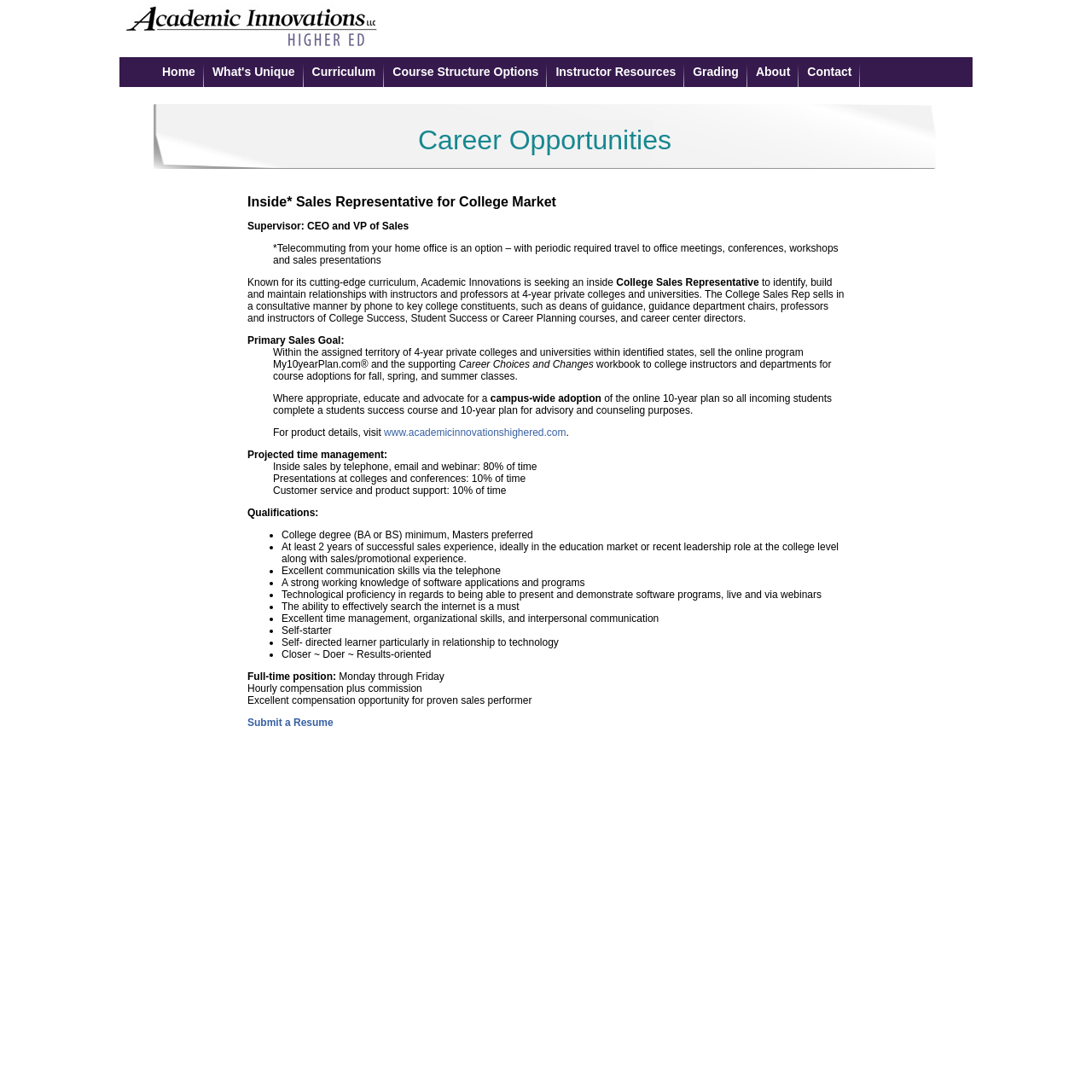Please specify the bounding box coordinates of the clickable region to carry out the following instruction: "Learn more about Academic Innovations Higher Ed". The coordinates should be four float numbers between 0 and 1, in the format [left, top, right, bottom].

[0.113, 0.036, 0.348, 0.047]